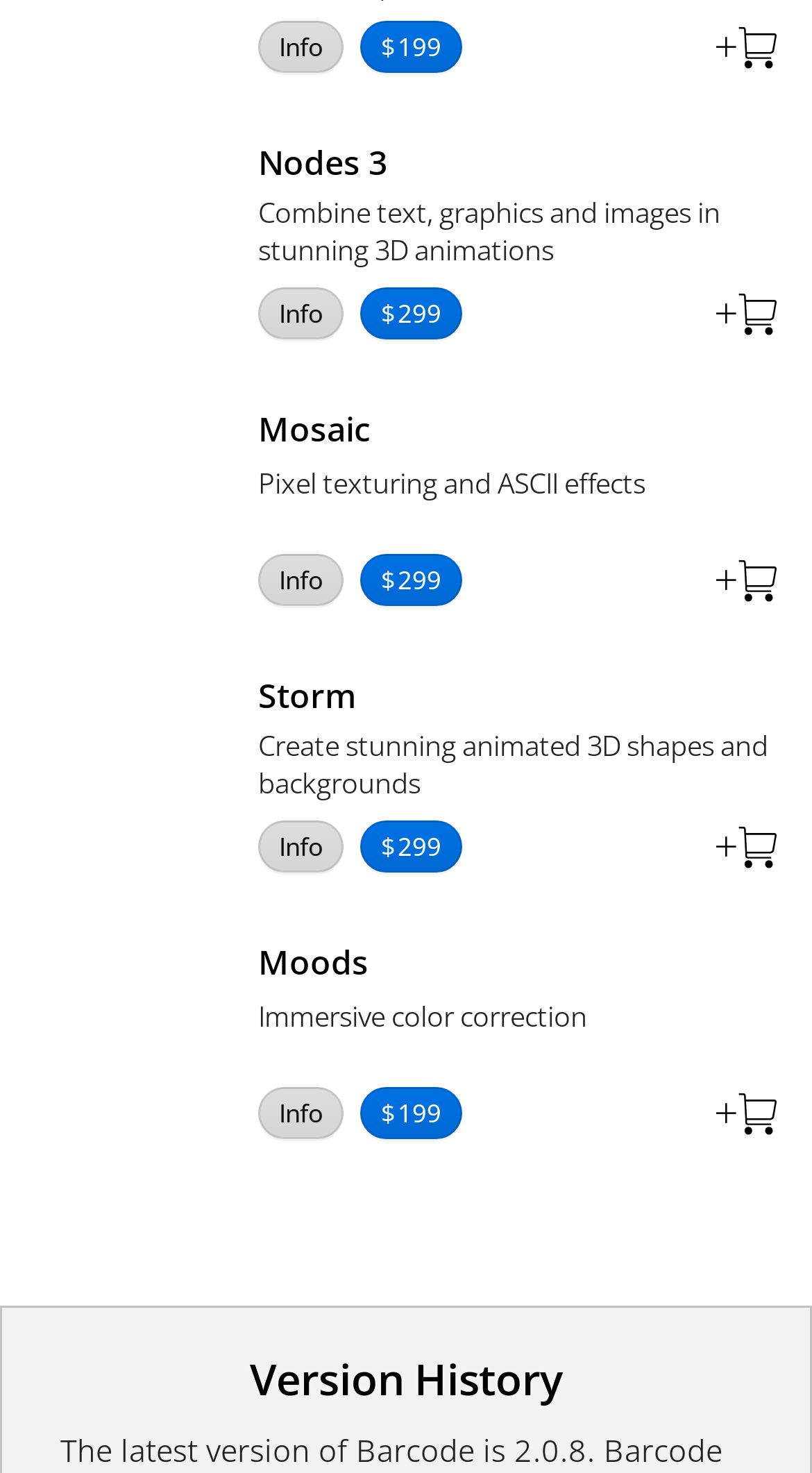What is the function of Mosaic?
We need a detailed and meticulous answer to the question.

I found the link 'Mosaic' at [0.318, 0.276, 0.456, 0.307] and its corresponding description 'Pixel texturing and ASCII effects' at [0.318, 0.315, 0.795, 0.34]